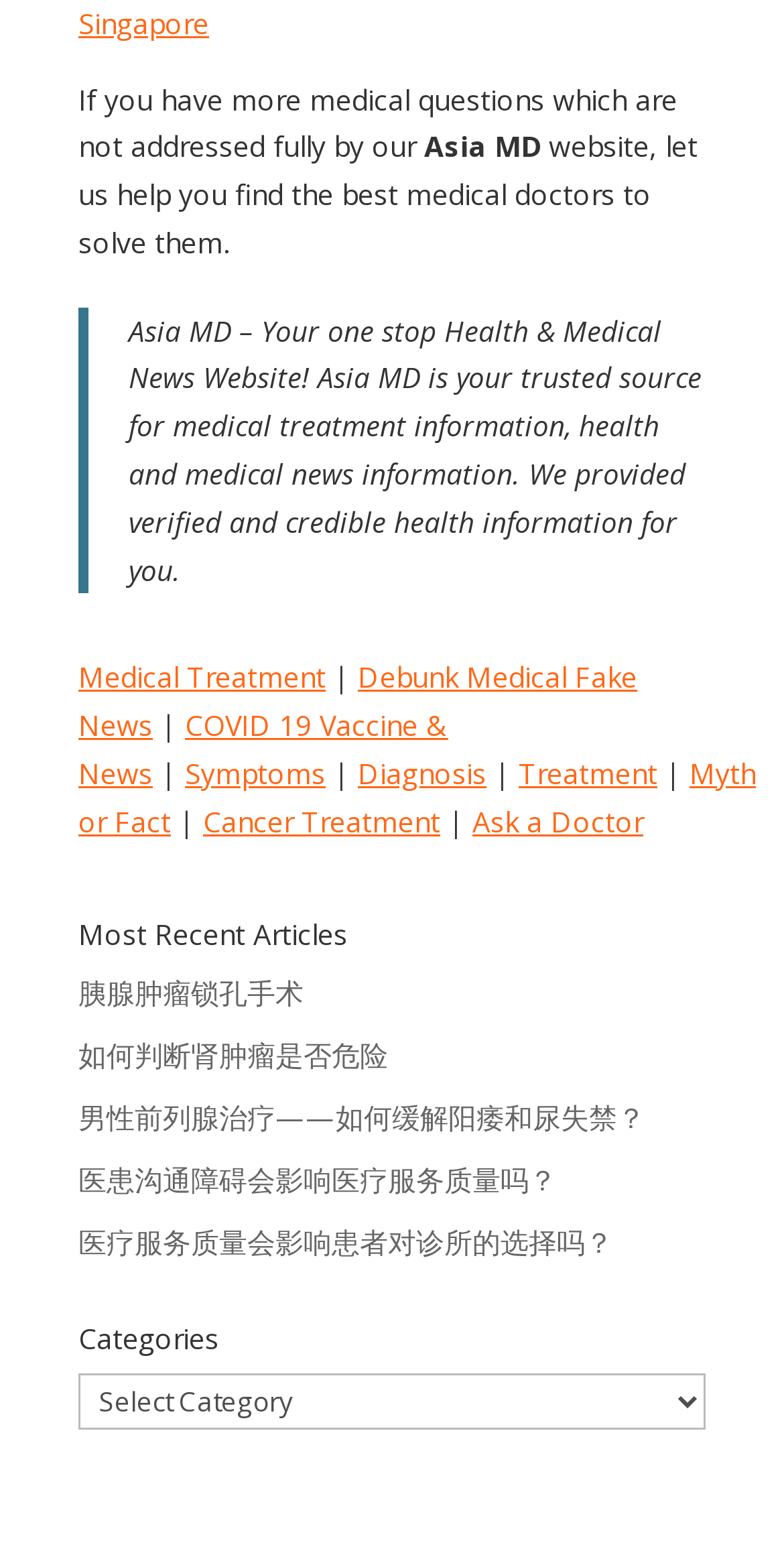Pinpoint the bounding box coordinates of the area that should be clicked to complete the following instruction: "Explore the category selection". The coordinates must be given as four float numbers between 0 and 1, i.e., [left, top, right, bottom].

[0.1, 0.883, 0.9, 0.919]